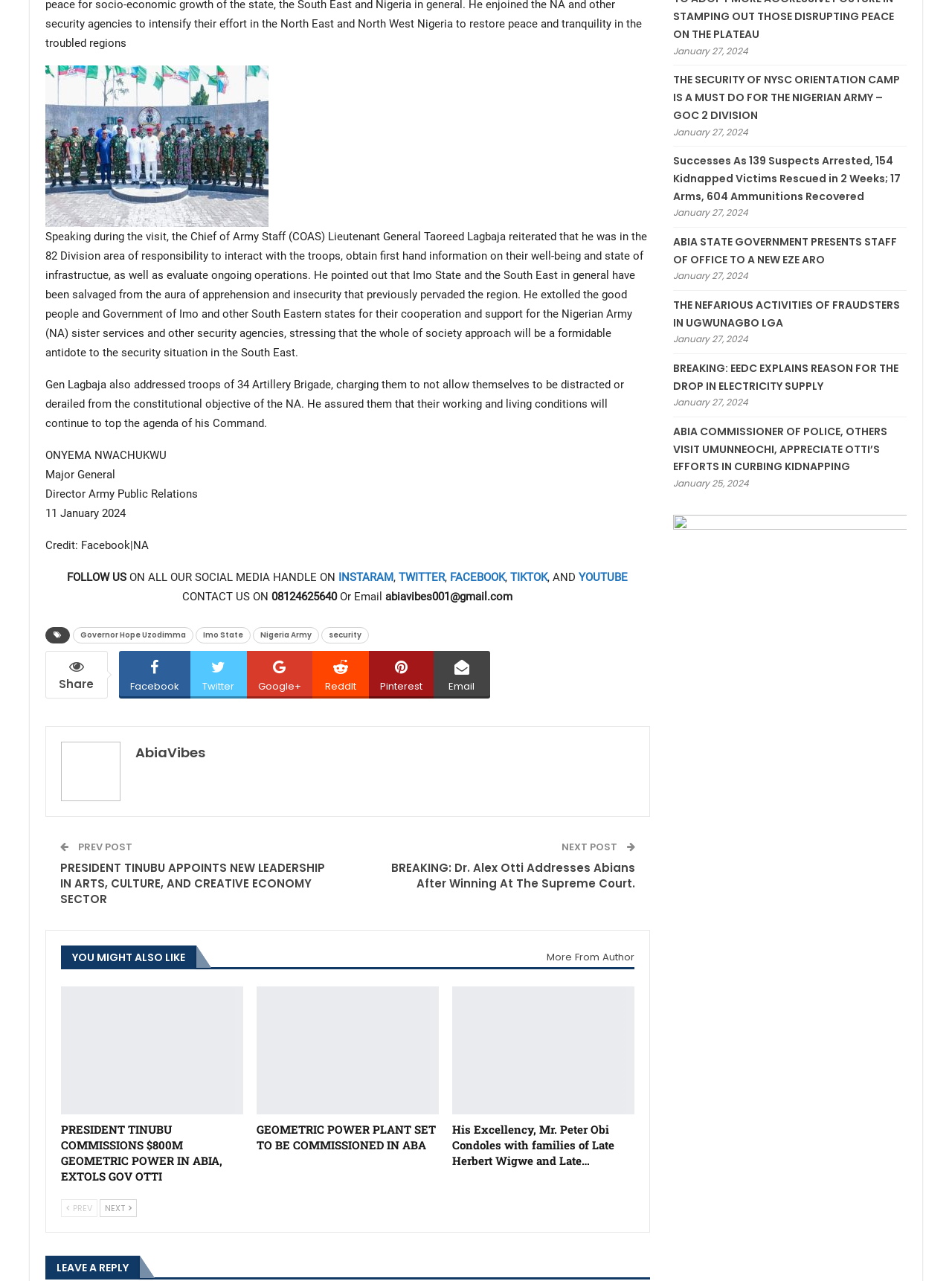Identify the bounding box coordinates necessary to click and complete the given instruction: "Follow AbiaVibes on Twitter".

[0.419, 0.446, 0.468, 0.456]